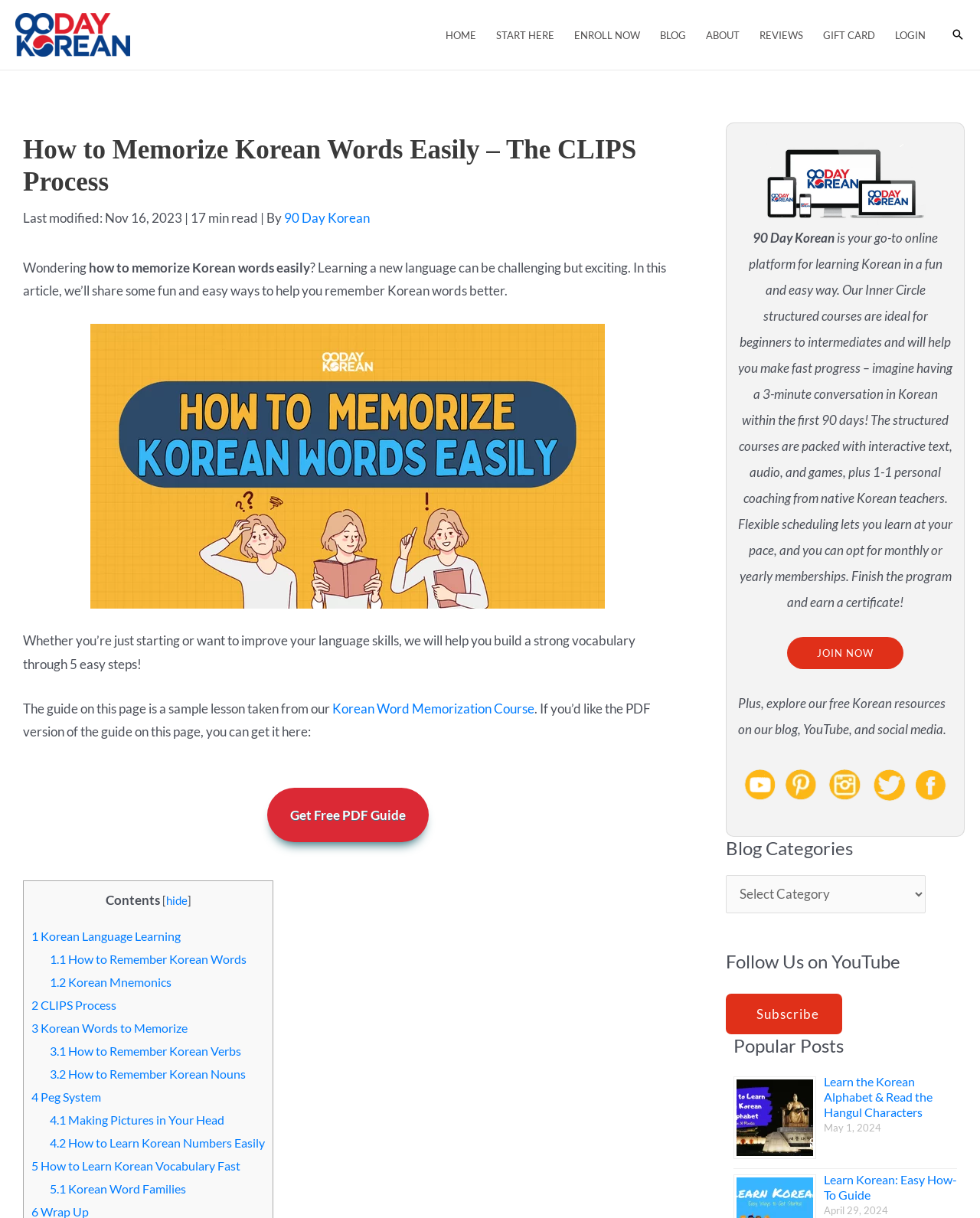Identify the bounding box coordinates of the clickable region necessary to fulfill the following instruction: "Read the 'Don't Let Family Dinner Be MIA In Your Home' article". The bounding box coordinates should be four float numbers between 0 and 1, i.e., [left, top, right, bottom].

None